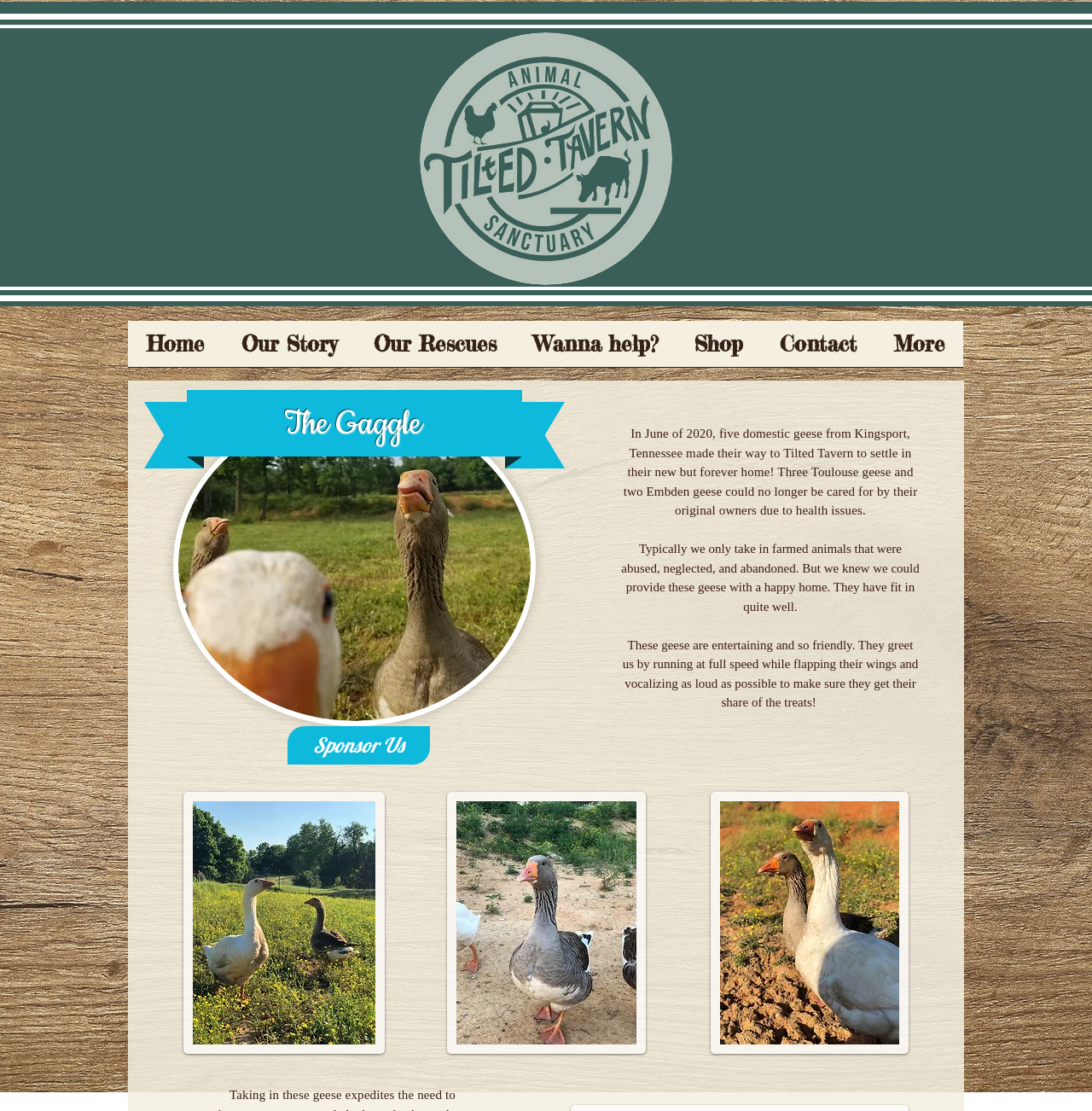What is the story of the geese mentioned on the webpage?
Please describe in detail the information shown in the image to answer the question.

According to the text on the webpage, the story of the geese is that they were originally from Kingsport, Tennessee, and were rescued by the Tilted Tavern Animal rescue due to health issues with their previous owners. They have since settled in and are described as entertaining and friendly.